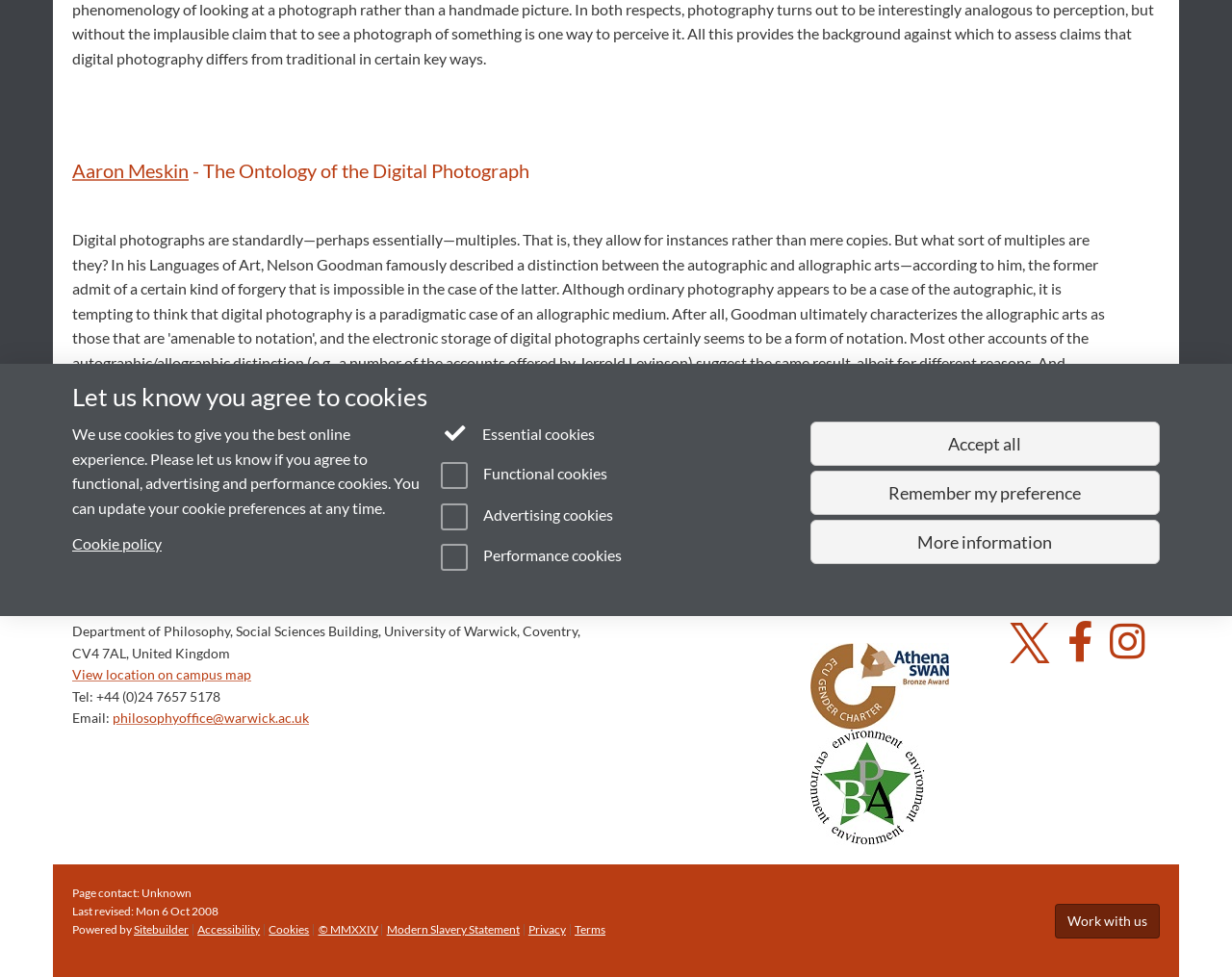Mark the bounding box of the element that matches the following description: "View location on campus map".

[0.059, 0.682, 0.204, 0.699]